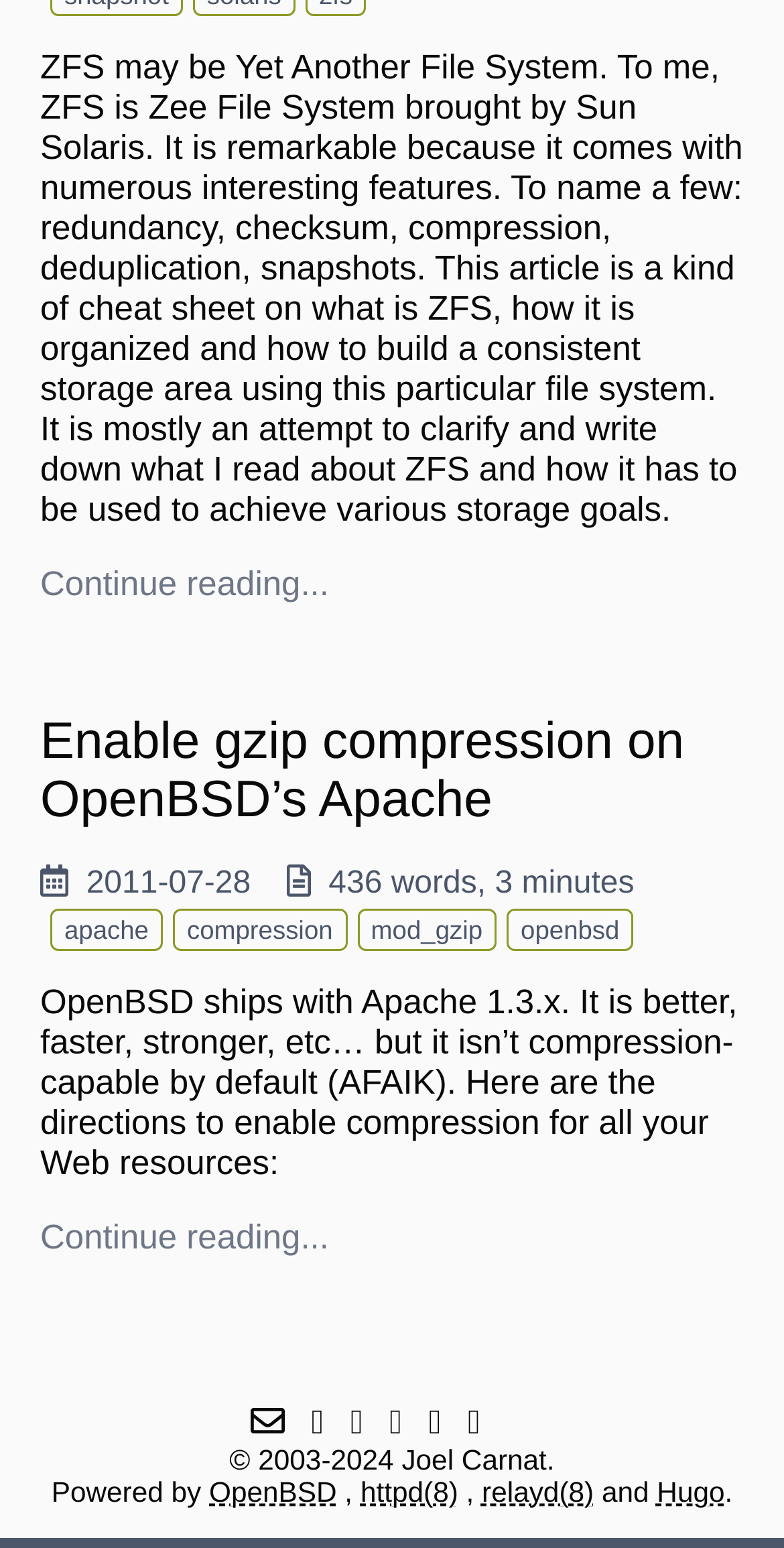What is ZFS?
Offer a detailed and exhaustive answer to the question.

Based on the StaticText element with ID 16, ZFS is referred to as 'Zee File System' by the author, which is a remarkable file system with features like redundancy, checksum, compression, deduplication, and snapshots.